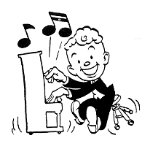What is floating above the boy's head?
Please look at the screenshot and answer using one word or phrase.

musical notes